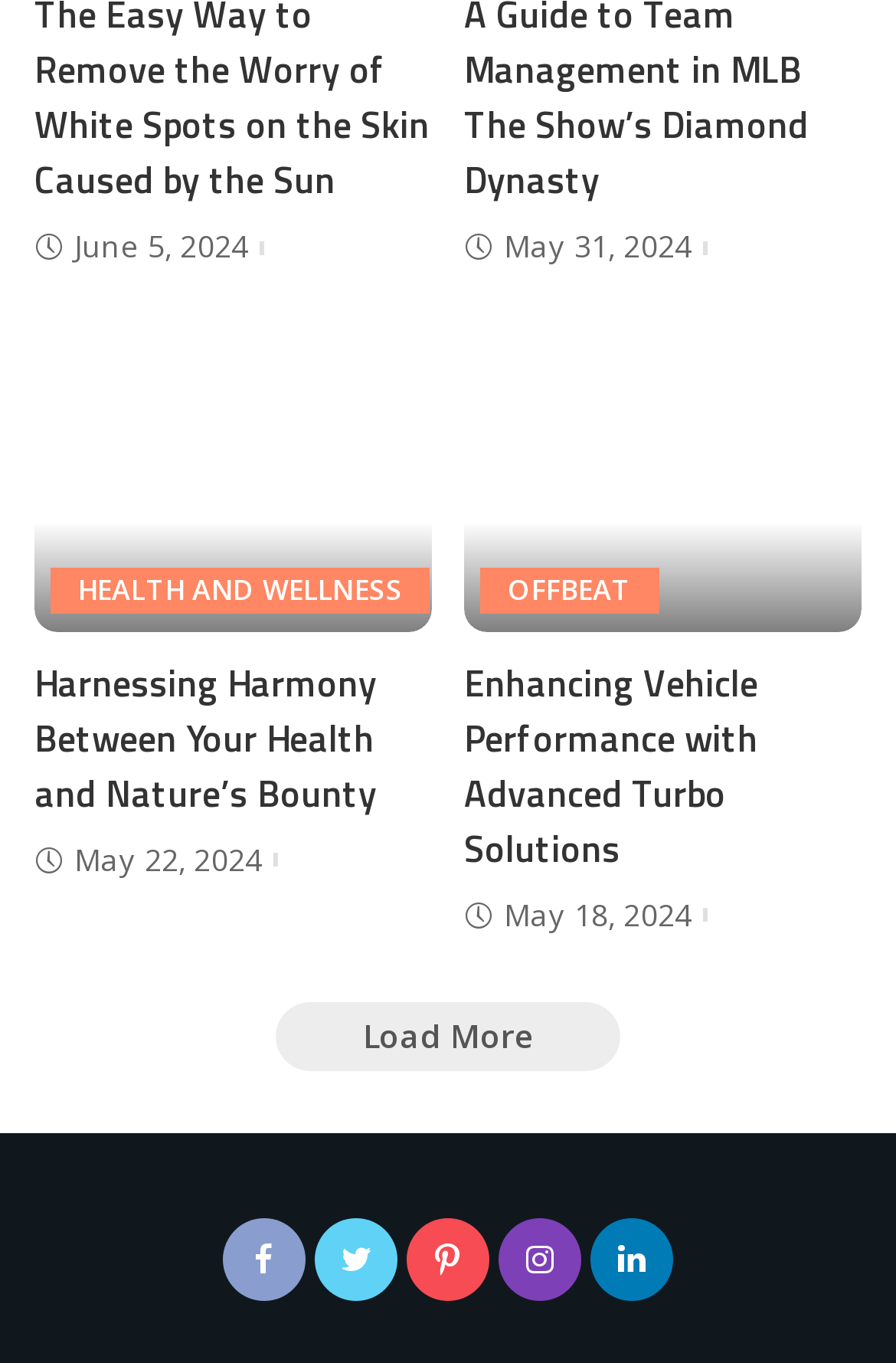Identify the bounding box coordinates of the element that should be clicked to fulfill this task: "Read about enhancing vehicle performance". The coordinates should be provided as four float numbers between 0 and 1, i.e., [left, top, right, bottom].

[0.518, 0.48, 0.962, 0.642]